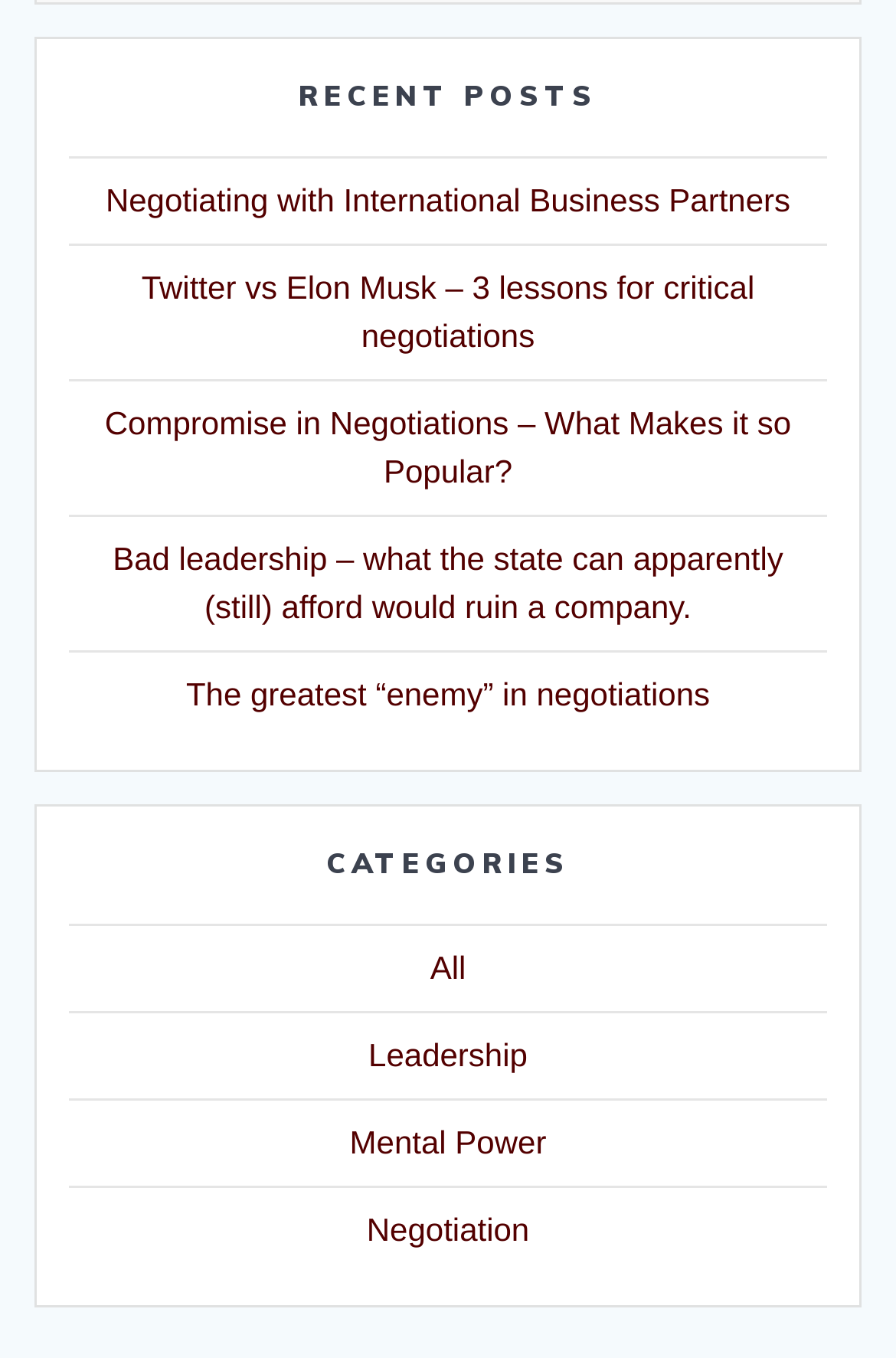Answer briefly with one word or phrase:
How many recent posts are there?

5